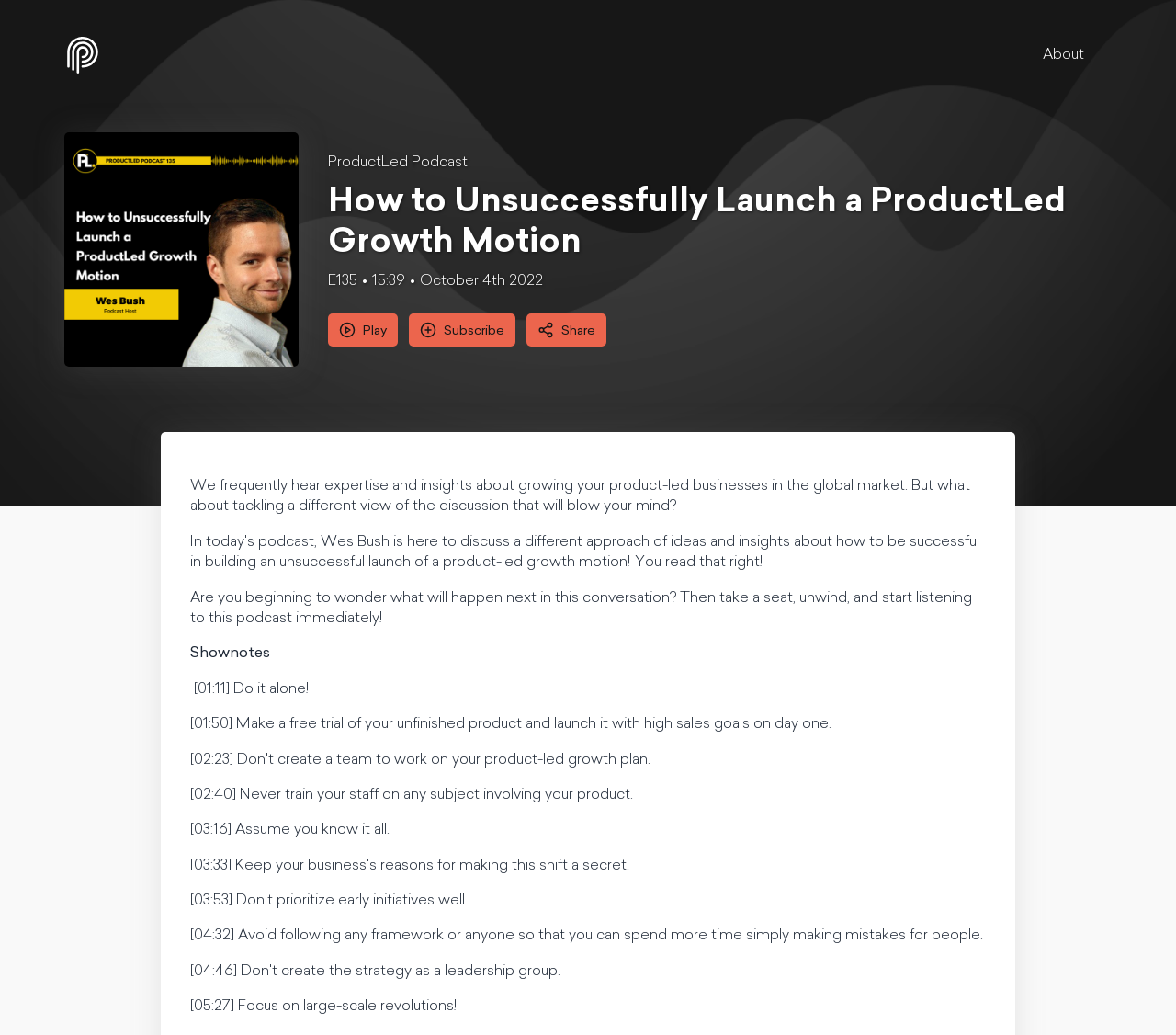Identify the bounding box coordinates for the UI element that matches this description: "Play".

[0.279, 0.303, 0.338, 0.335]